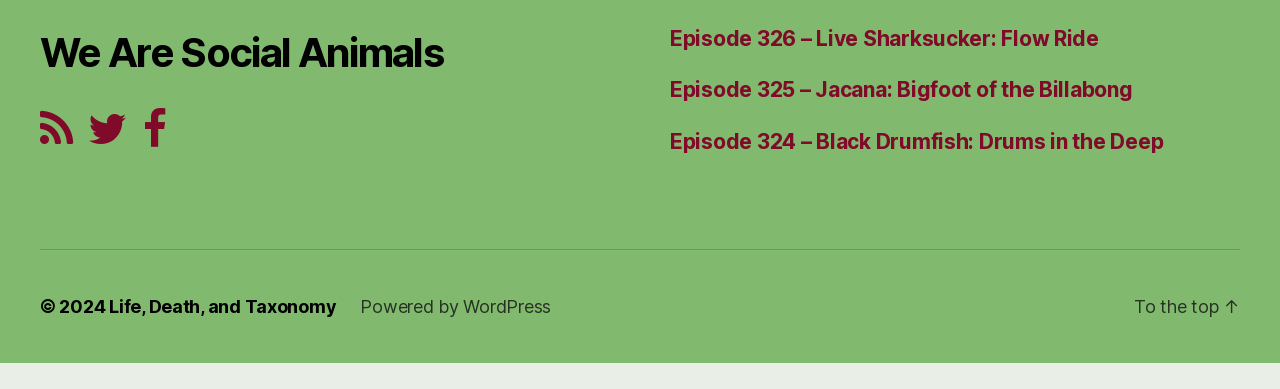Locate the bounding box coordinates of the element that needs to be clicked to carry out the instruction: "Check the copyright information". The coordinates should be given as four float numbers ranging from 0 to 1, i.e., [left, top, right, bottom].

[0.031, 0.829, 0.085, 0.883]